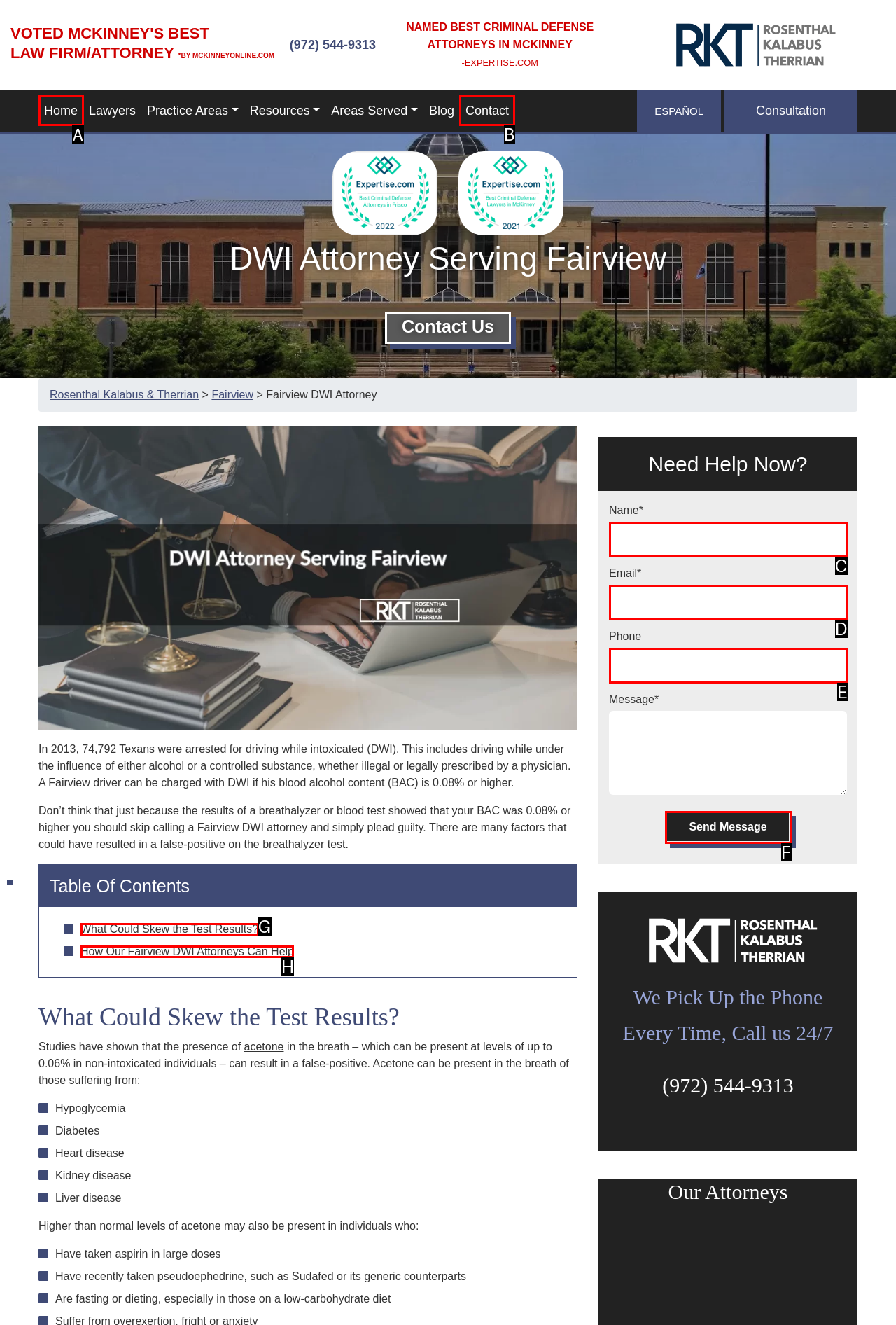Pick the right letter to click to achieve the task: Search for something
Answer with the letter of the correct option directly.

None